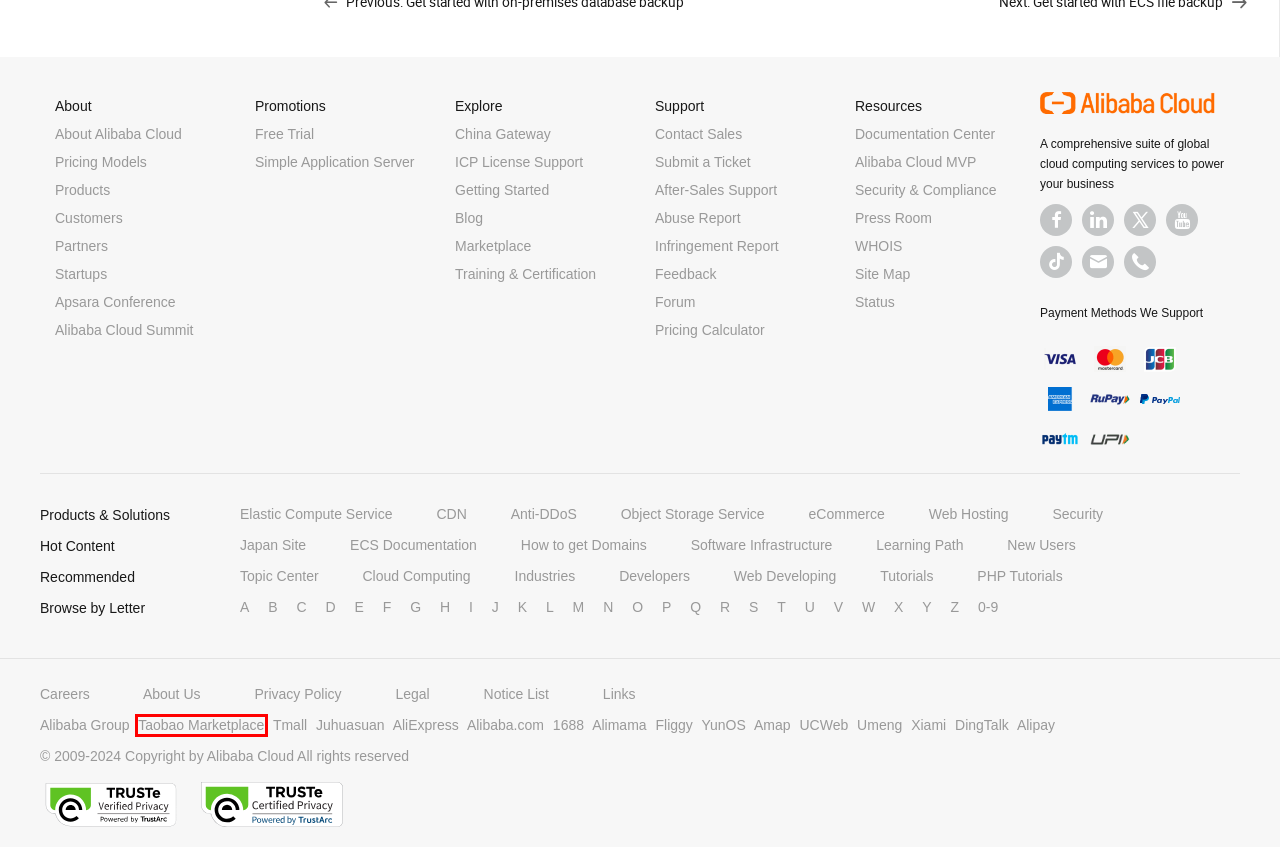You are presented with a screenshot of a webpage with a red bounding box. Select the webpage description that most closely matches the new webpage after clicking the element inside the red bounding box. The options are:
A. 音螺
B. Online PHP tutorials: articles, code examples, news - Alibaba Cloud
C. Learn the Latest News of Different Industries and Bring Your Business to Success - Alibaba Cloud
D. About Alibaba Cloud:  The Pulse of Digitalization
E. 淘宝
F. Alibaba Cloud Academy
G. Alibaba Cloud Products and Cloud Computing Services
H. UC Browser - Fast video downloader,20GB free cloud storage,download UC Browser

E